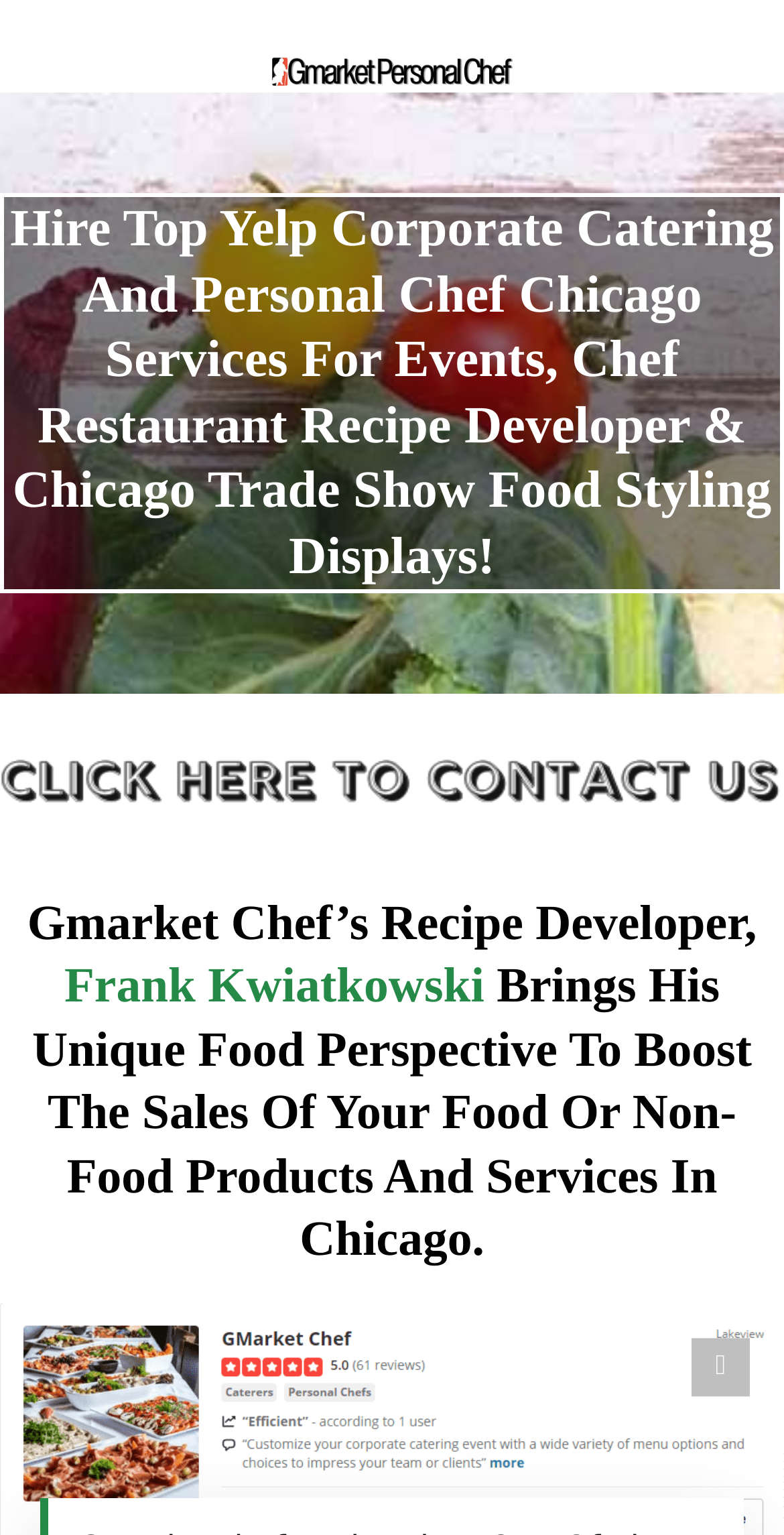Generate a thorough explanation of the webpage's elements.

The webpage is about GmarketChef.com, a corporate catering and personal chef service in Chicago. At the top-left of the page, there is a link with no text. On the top-right, there is a navigation menu link that is not expanded. 

Below the navigation menu, there is a prominent heading that highlights the company's services, including corporate catering, personal chef services, and trade show food styling displays. 

Further down, there is another heading that introduces Frank Kwiatkowski, the recipe developer, and his unique food perspective that can boost sales of food or non-food products and services in Chicago. Within this section, there is a link to Frank Kwiatkowski's name. 

At the bottom-right of the page, there is a small icon link, possibly a social media or contact link.